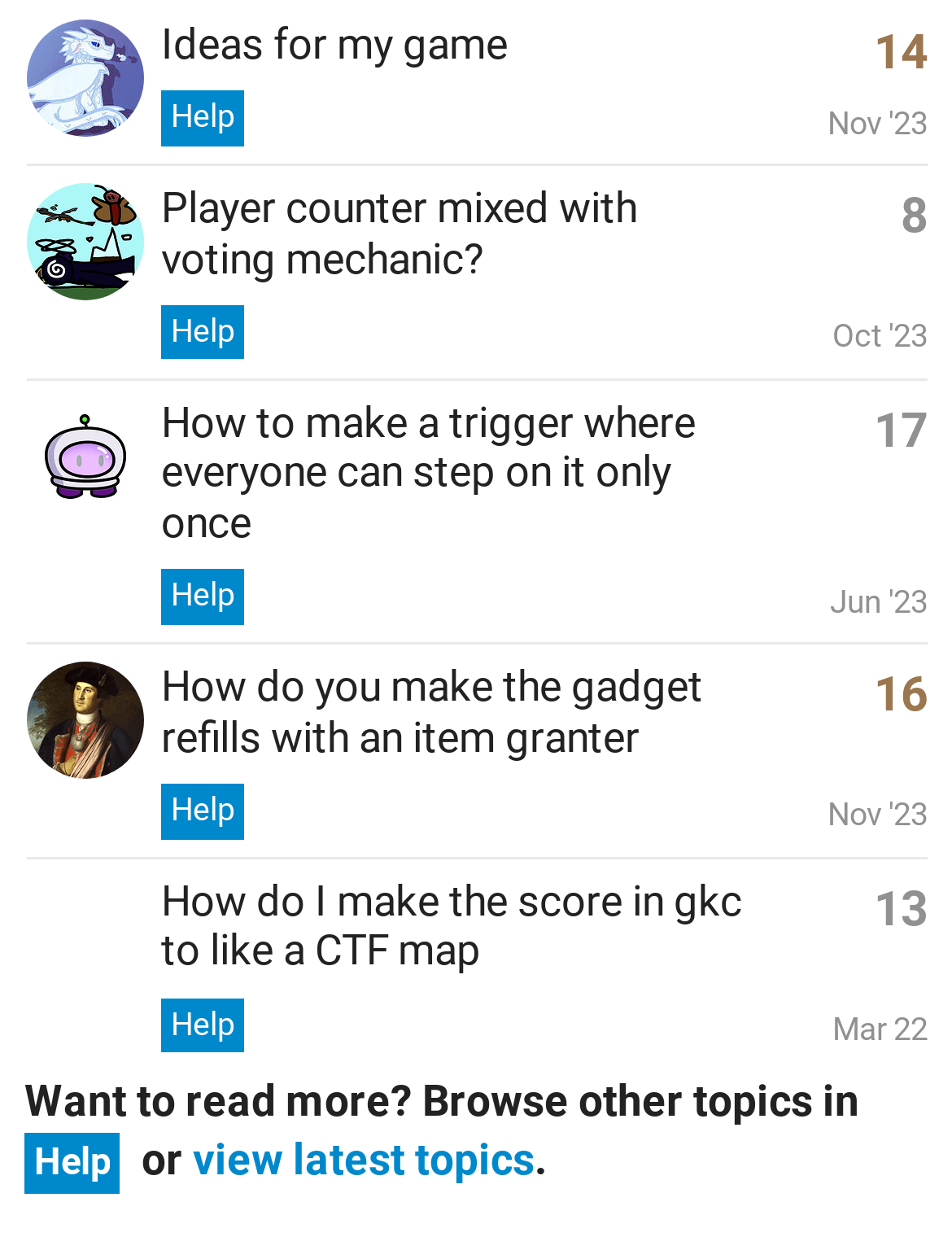How many replies does the topic 'How do I make the score in gkc to like a CTF map' have?
Please provide a detailed answer to the question.

I looked at the generic element with the text 'This topic has 13 replies' and found that the topic 'How do I make the score in gkc to like a CTF map' has 13 replies.